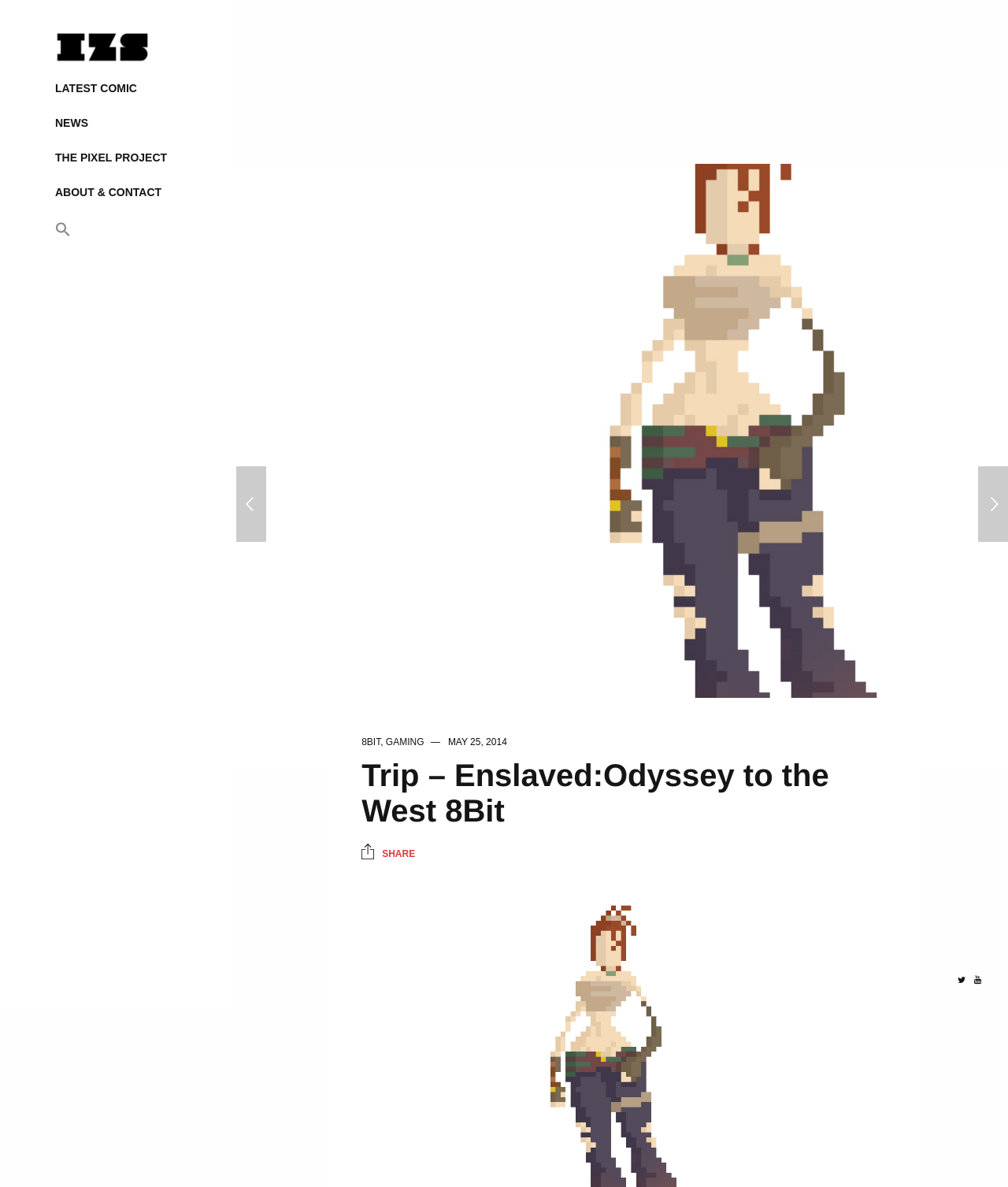Kindly determine the bounding box coordinates of the area that needs to be clicked to fulfill this instruction: "search".

[0.023, 0.177, 0.211, 0.211]